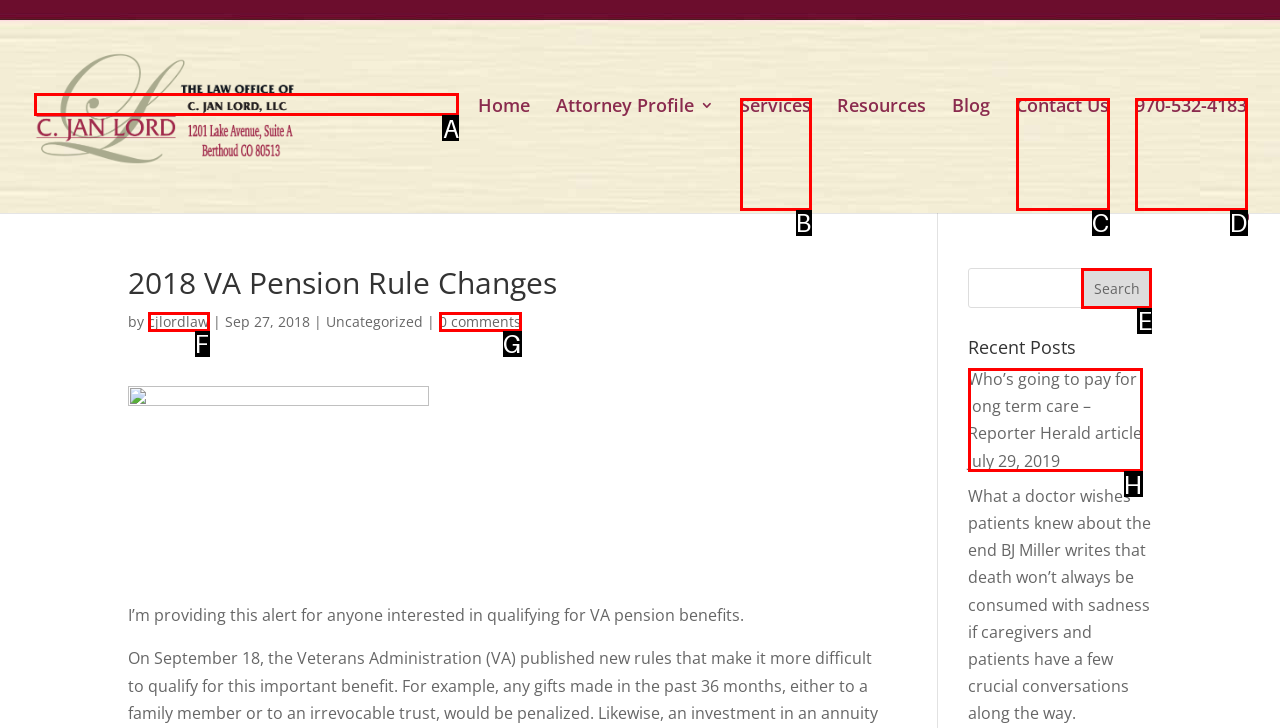Match the description: alt="C Jan Lord" to the appropriate HTML element. Respond with the letter of your selected option.

A